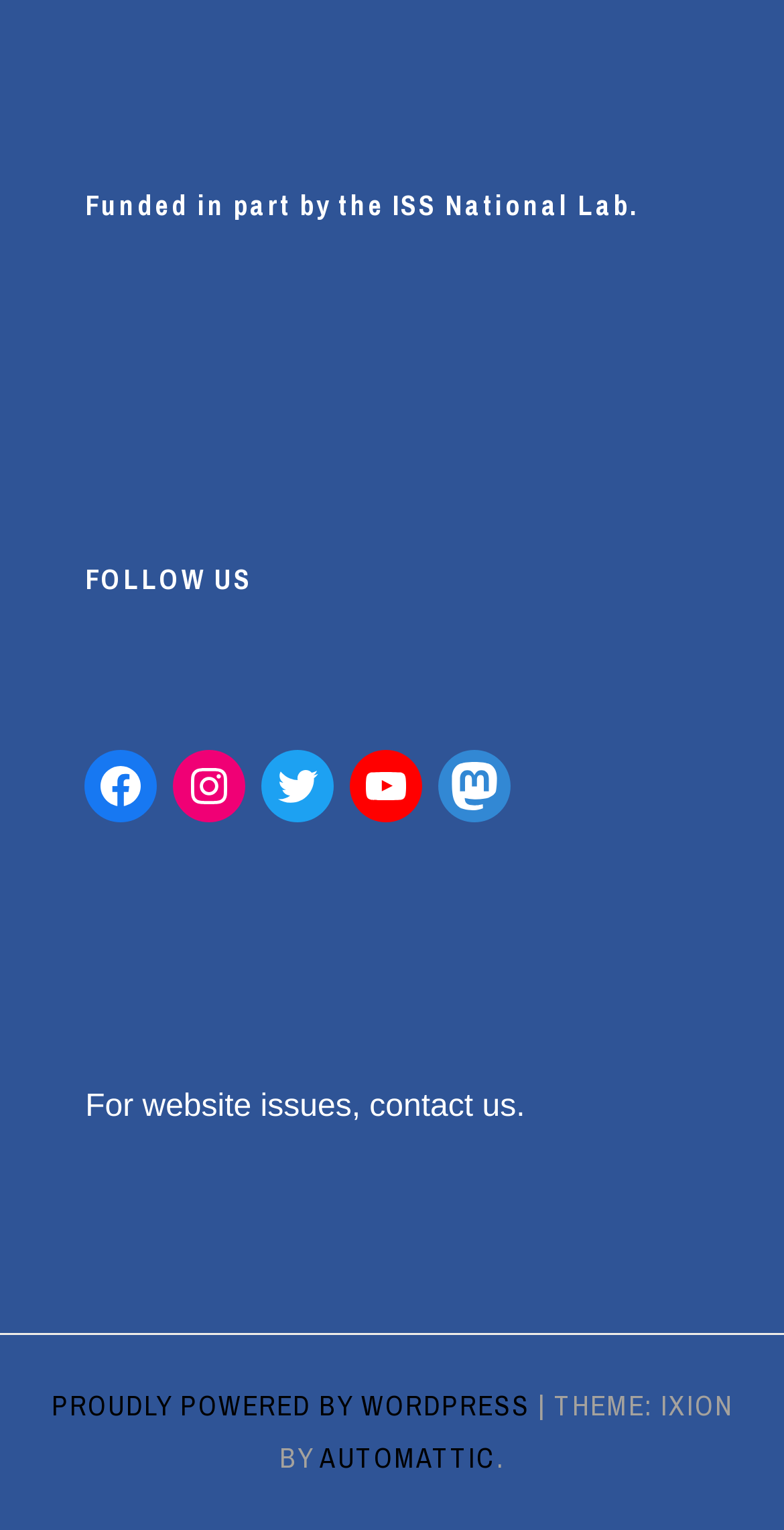Using the webpage screenshot, locate the HTML element that fits the following description and provide its bounding box: "Automattic".

[0.408, 0.941, 0.633, 0.965]